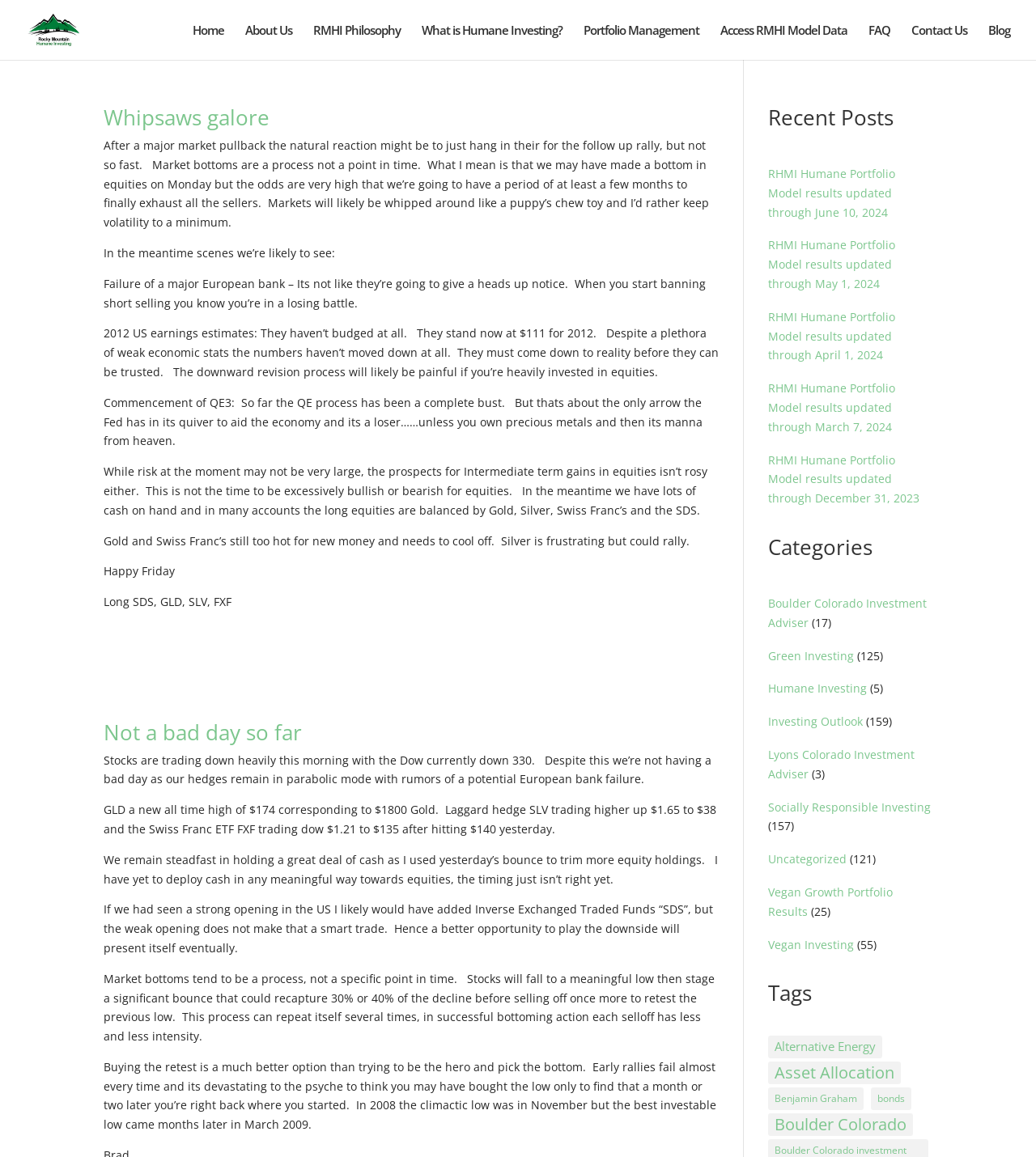What is the current market situation according to the article?
Refer to the image and provide a one-word or short phrase answer.

Volatility and uncertainty